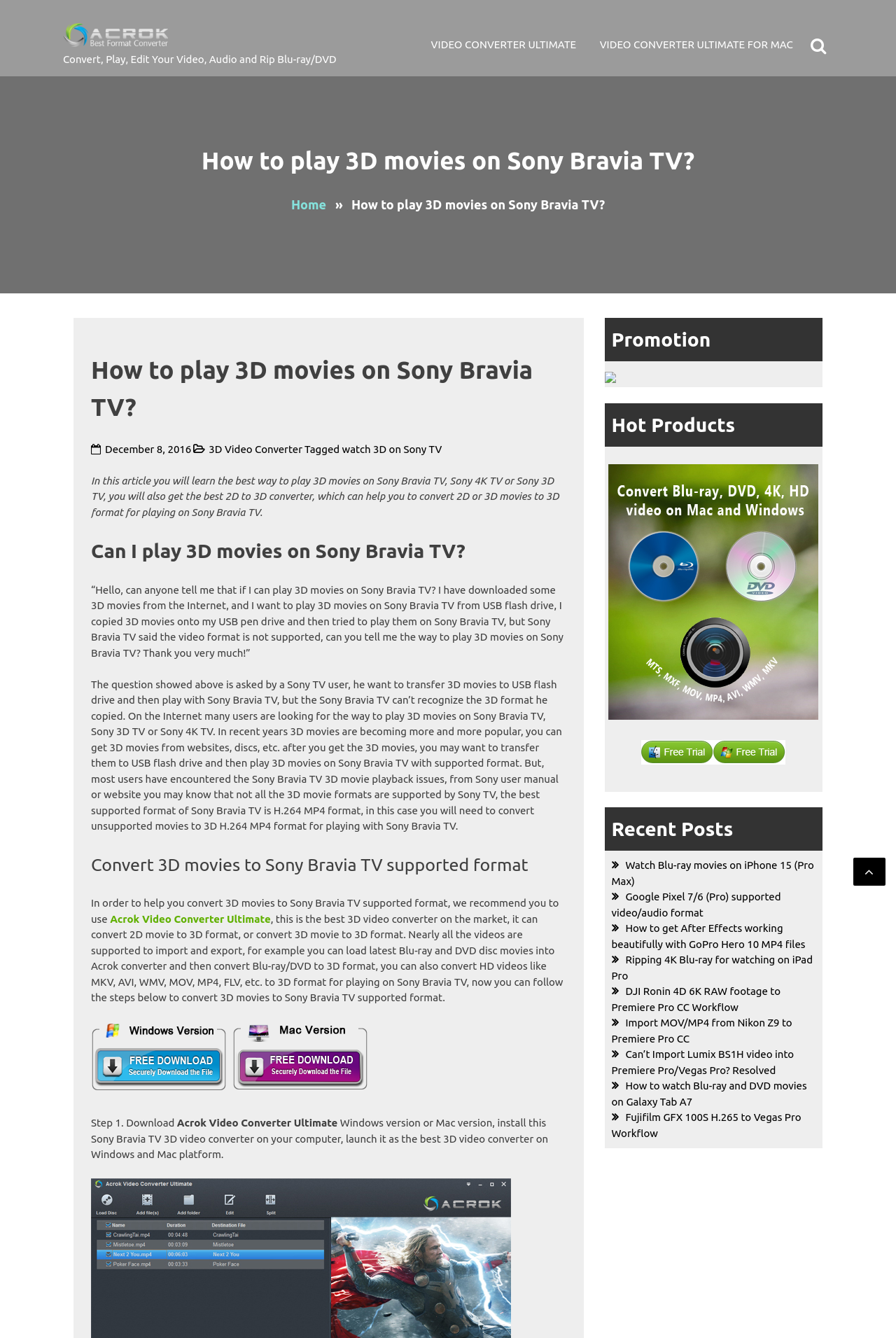Please specify the bounding box coordinates of the region to click in order to perform the following instruction: "Click the 'Free download 3D Converter for Mac' link".

[0.259, 0.811, 0.412, 0.82]